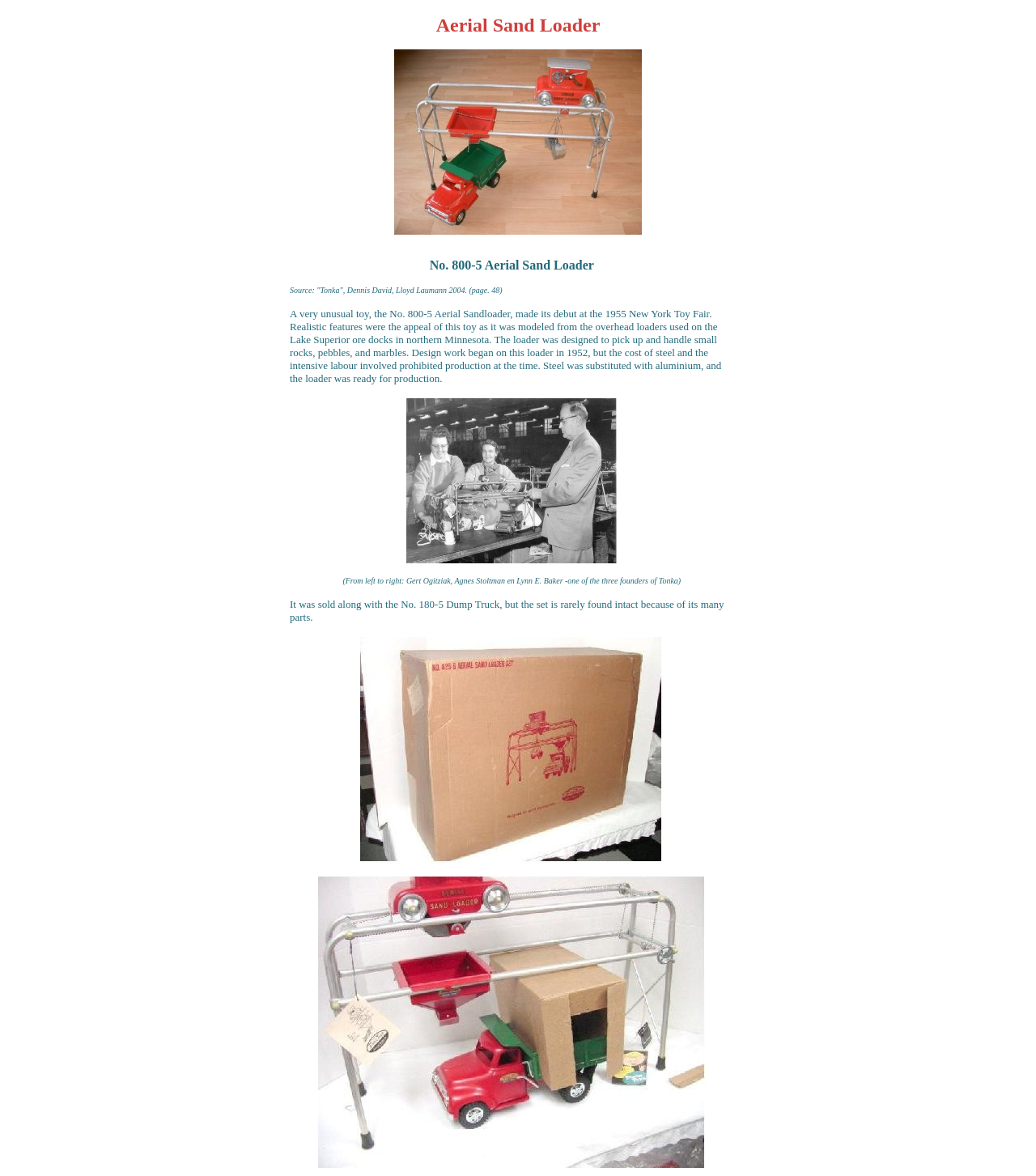Generate a comprehensive caption for the webpage you are viewing.

The webpage appears to be showcasing a product or device, specifically an "Aerial Sand Loader". At the top, there is a row containing a table cell with the title "Aerial Sand Loader" and an image beside it, taking up about half of the row's width. 

Below this row, there is another row with three table cells. The first cell is empty, while the second and third cells contain images. The second cell's image is positioned slightly above the middle of the page, and the third cell's image is placed near the bottom of the page. There is also a third image located at the bottom right corner of the page.